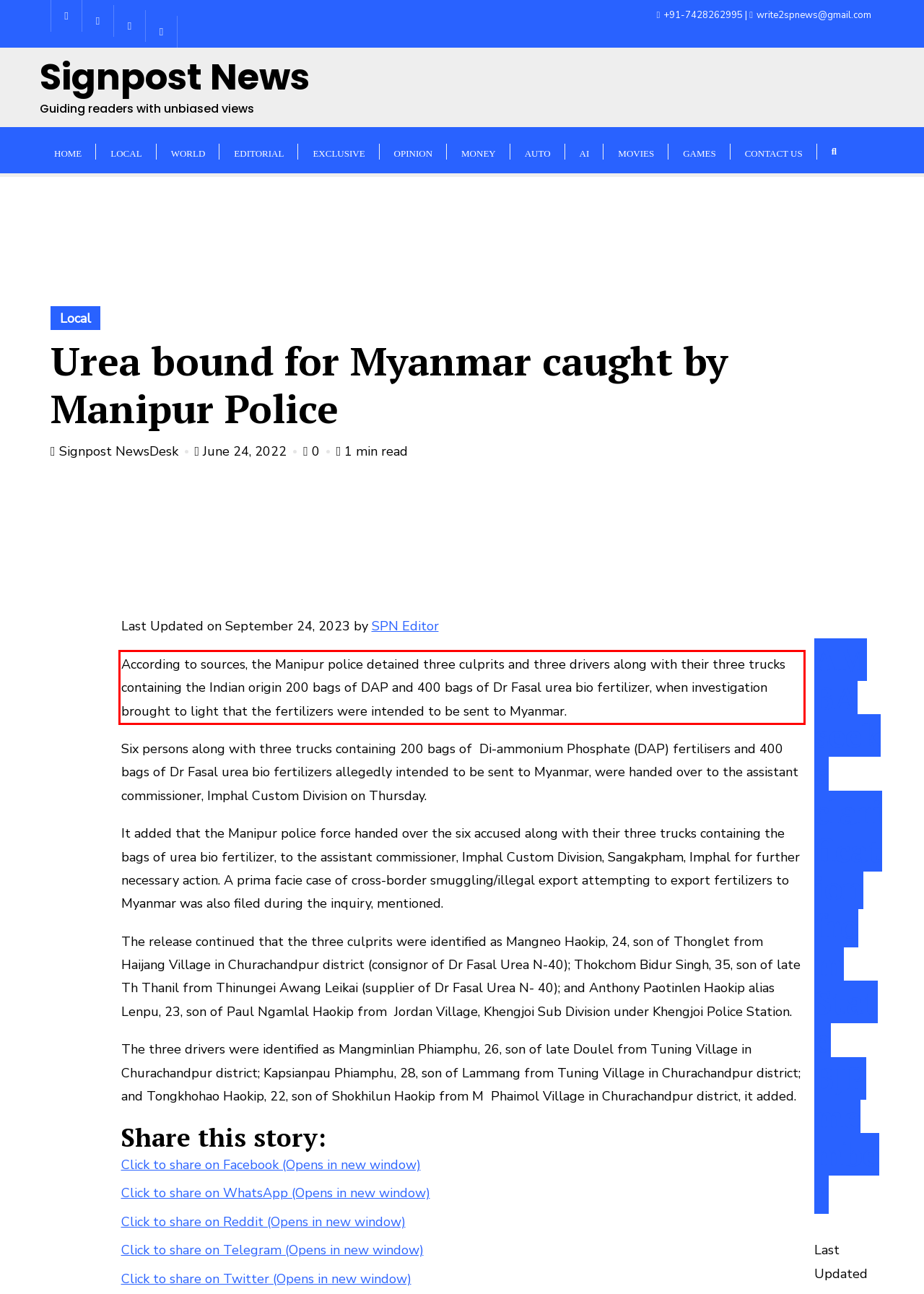You are provided with a screenshot of a webpage that includes a UI element enclosed in a red rectangle. Extract the text content inside this red rectangle.

According to sources, the Manipur police detained three culprits and three drivers along with their three trucks containing the Indian origin 200 bags of DAP and 400 bags of Dr Fasal urea bio fertilizer, when investigation brought to light that the fertilizers were intended to be sent to Myanmar.